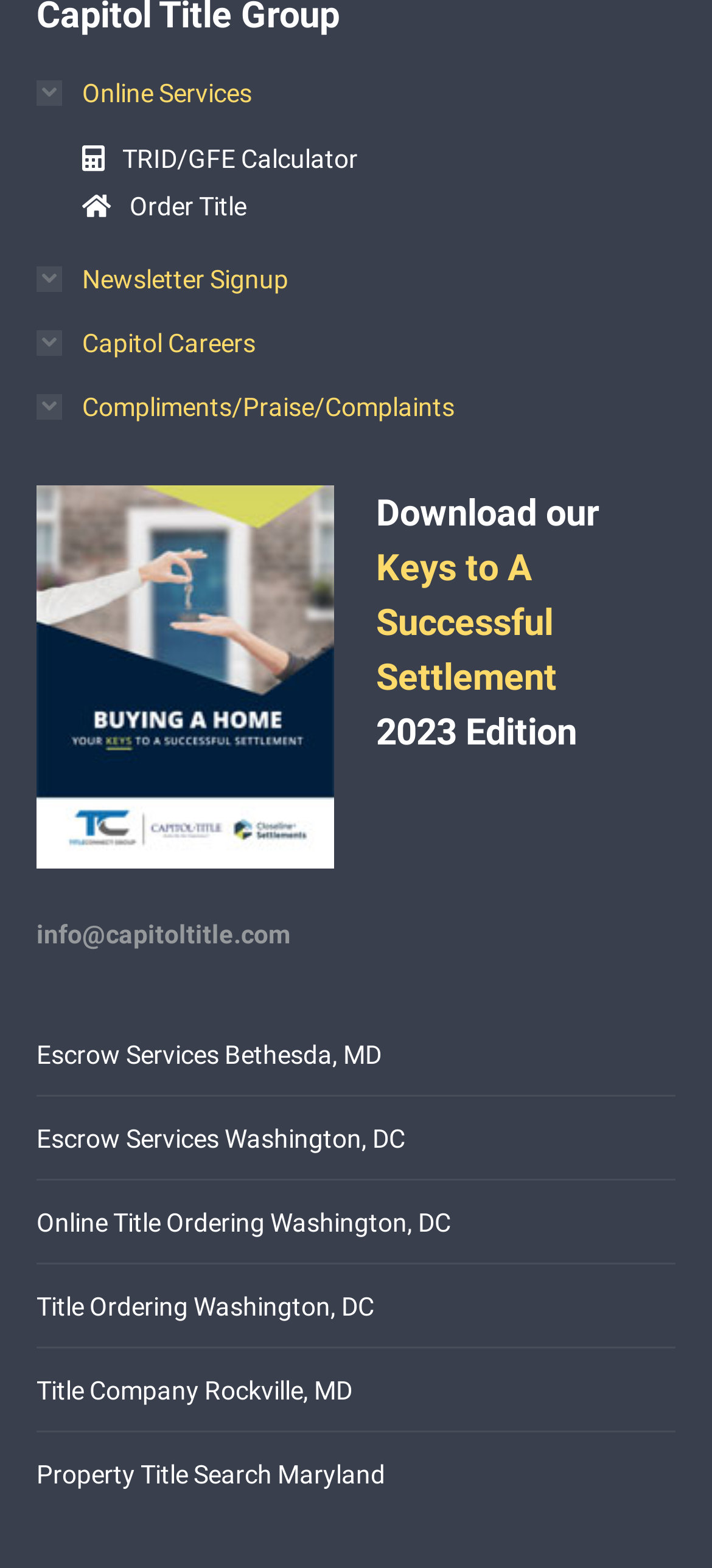Locate the bounding box coordinates of the segment that needs to be clicked to meet this instruction: "Click Online Services".

[0.051, 0.044, 0.354, 0.075]